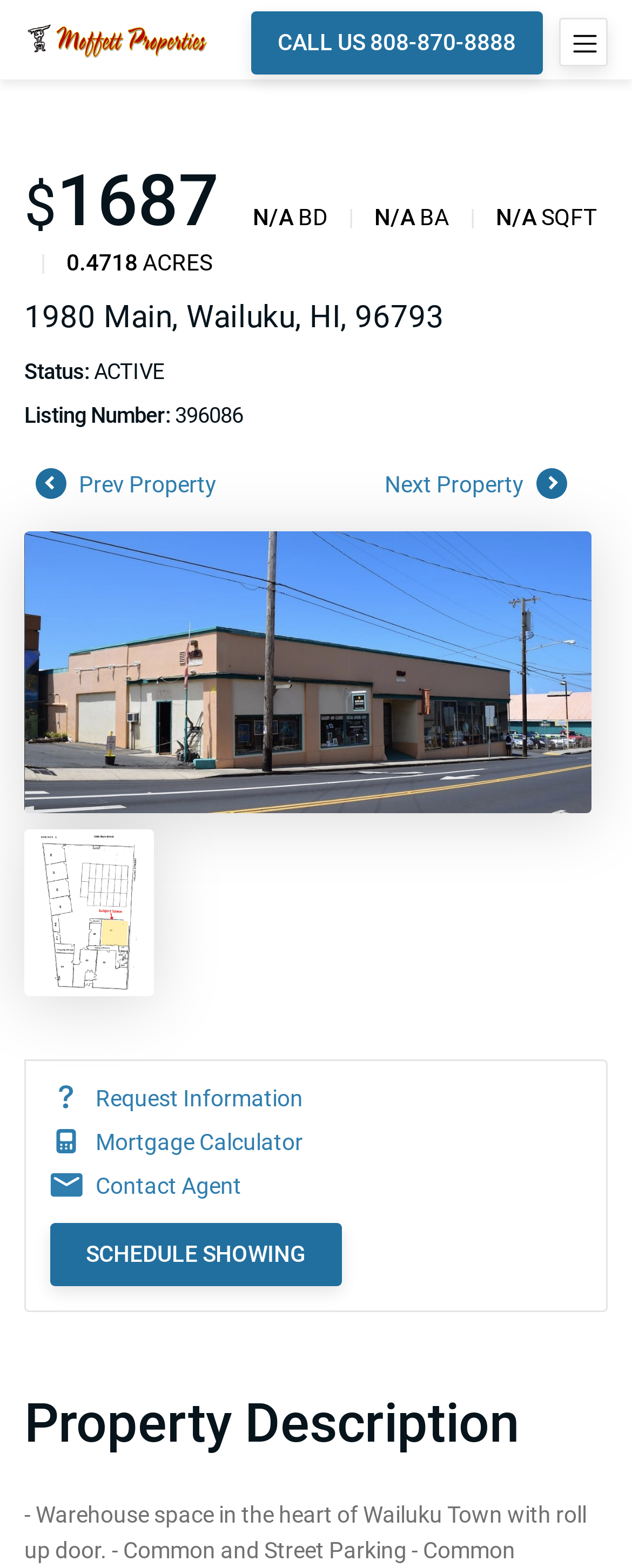What is the MLS number of the property? Refer to the image and provide a one-word or short phrase answer.

396086